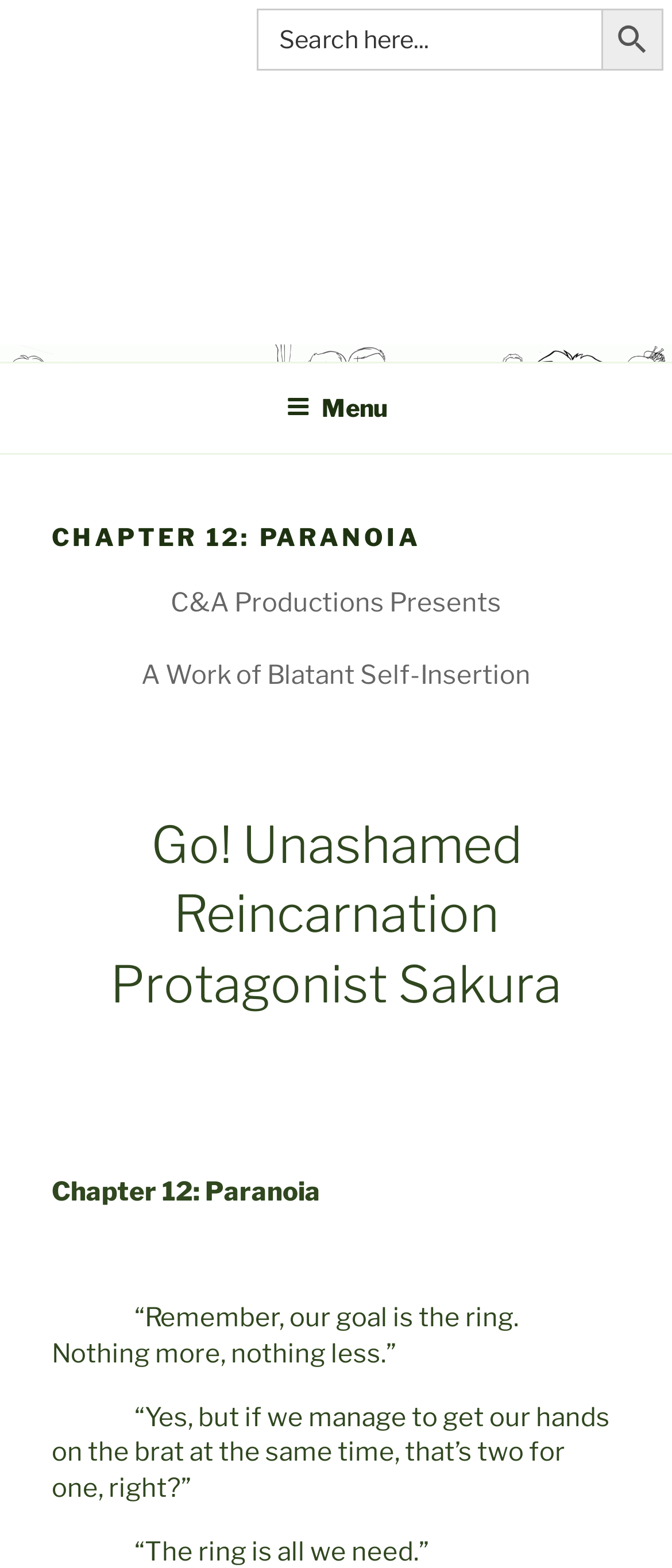Identify the bounding box for the described UI element: "Menu".

[0.388, 0.233, 0.612, 0.287]